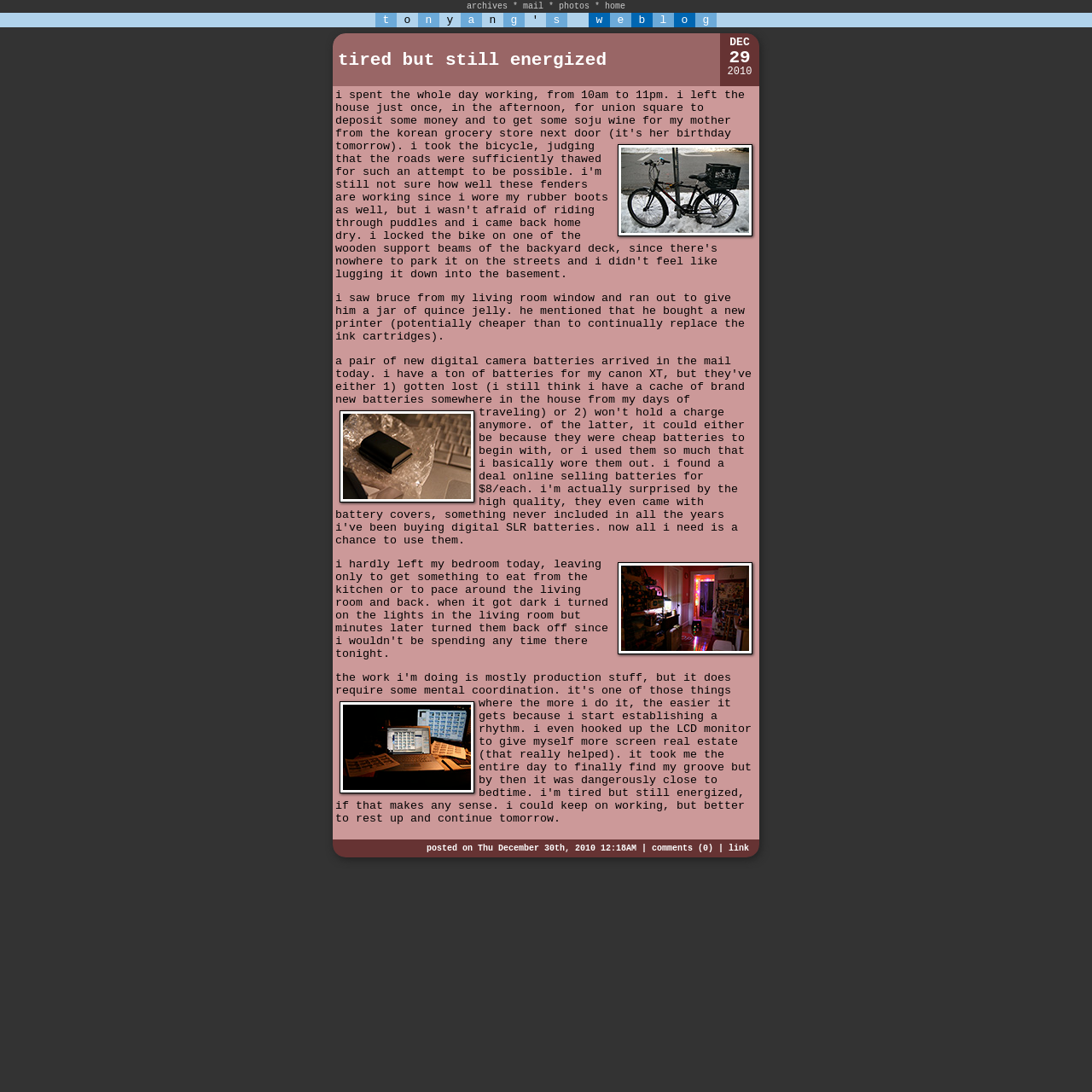Analyze the image and give a detailed response to the question:
What is the date of the blog post?

The text 'posted on Thu December 30th, 2010 12:18AM' indicates that the date of the blog post is December 30, 2010.